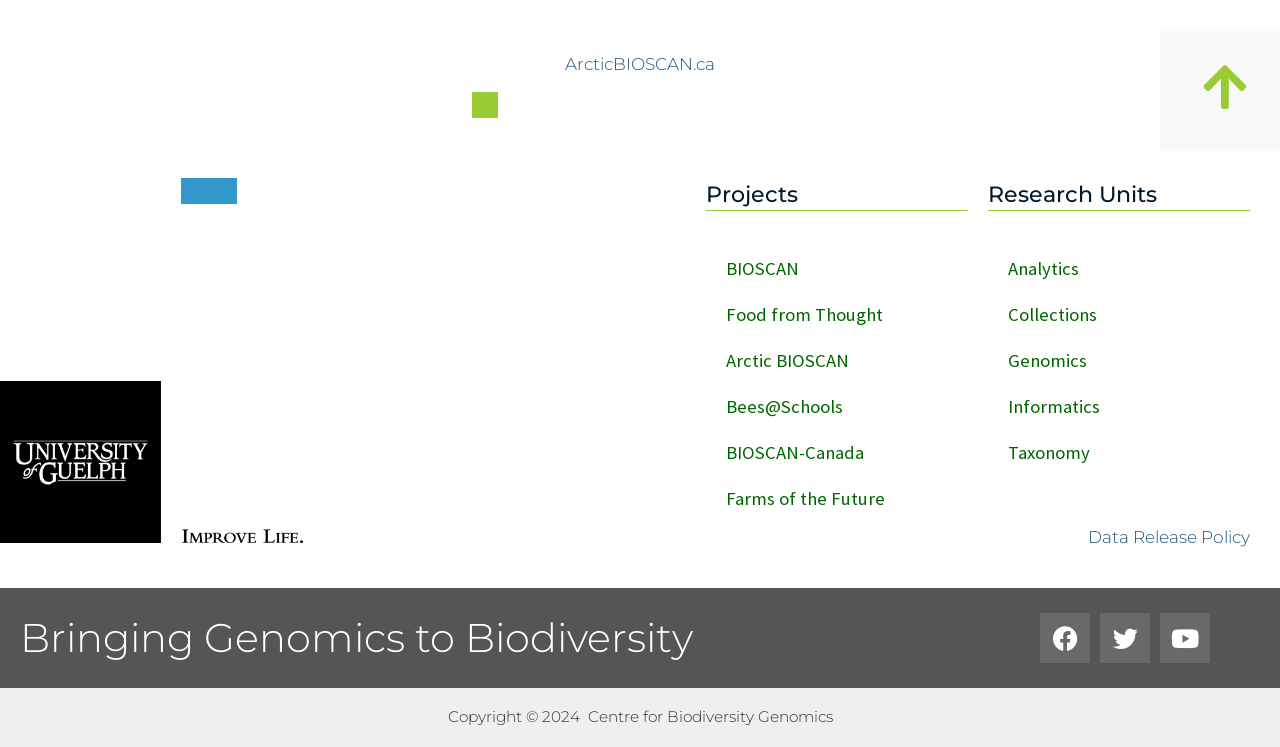Locate the bounding box coordinates of the clickable element to fulfill the following instruction: "learn about Analytics research unit". Provide the coordinates as four float numbers between 0 and 1 in the format [left, top, right, bottom].

[0.788, 0.329, 0.961, 0.391]